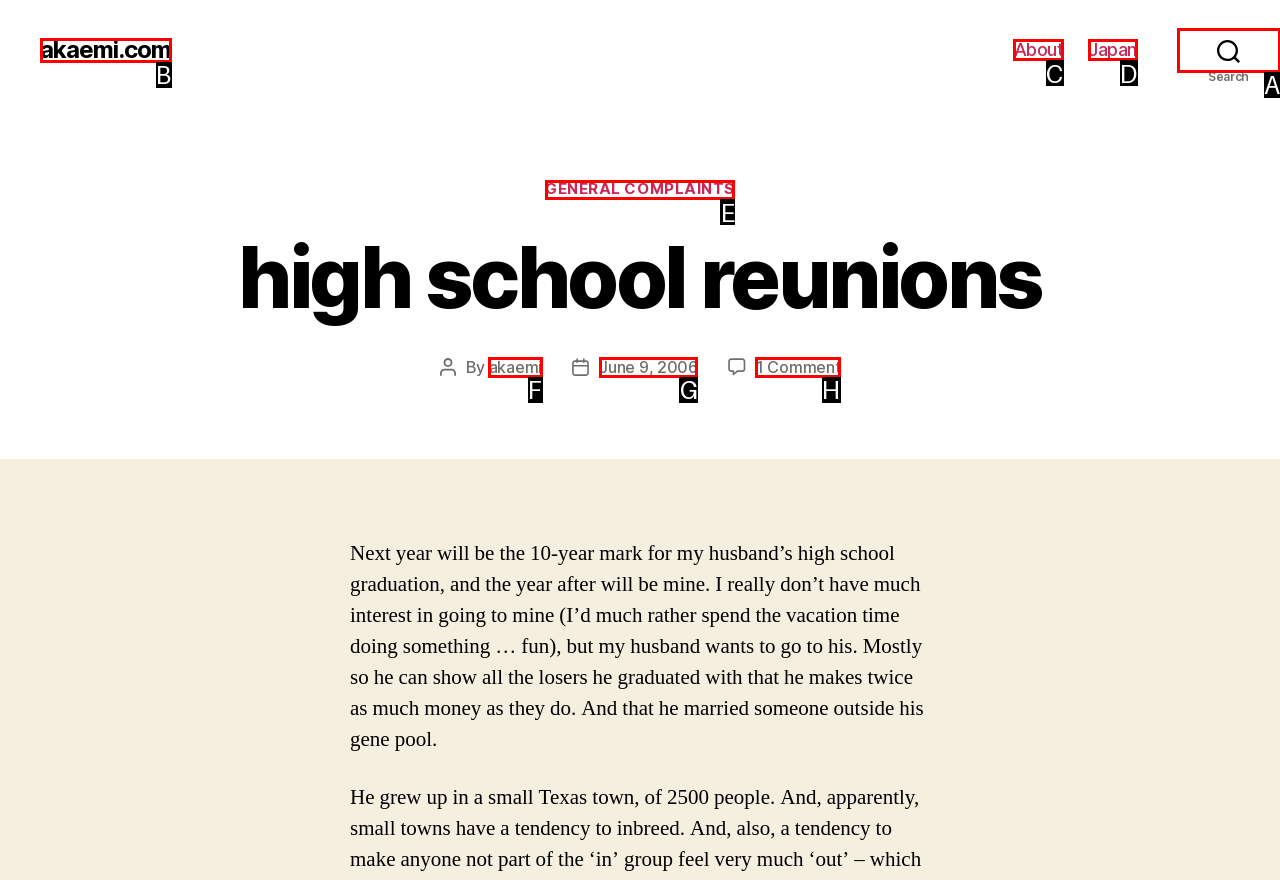For the given instruction: search for something, determine which boxed UI element should be clicked. Answer with the letter of the corresponding option directly.

A